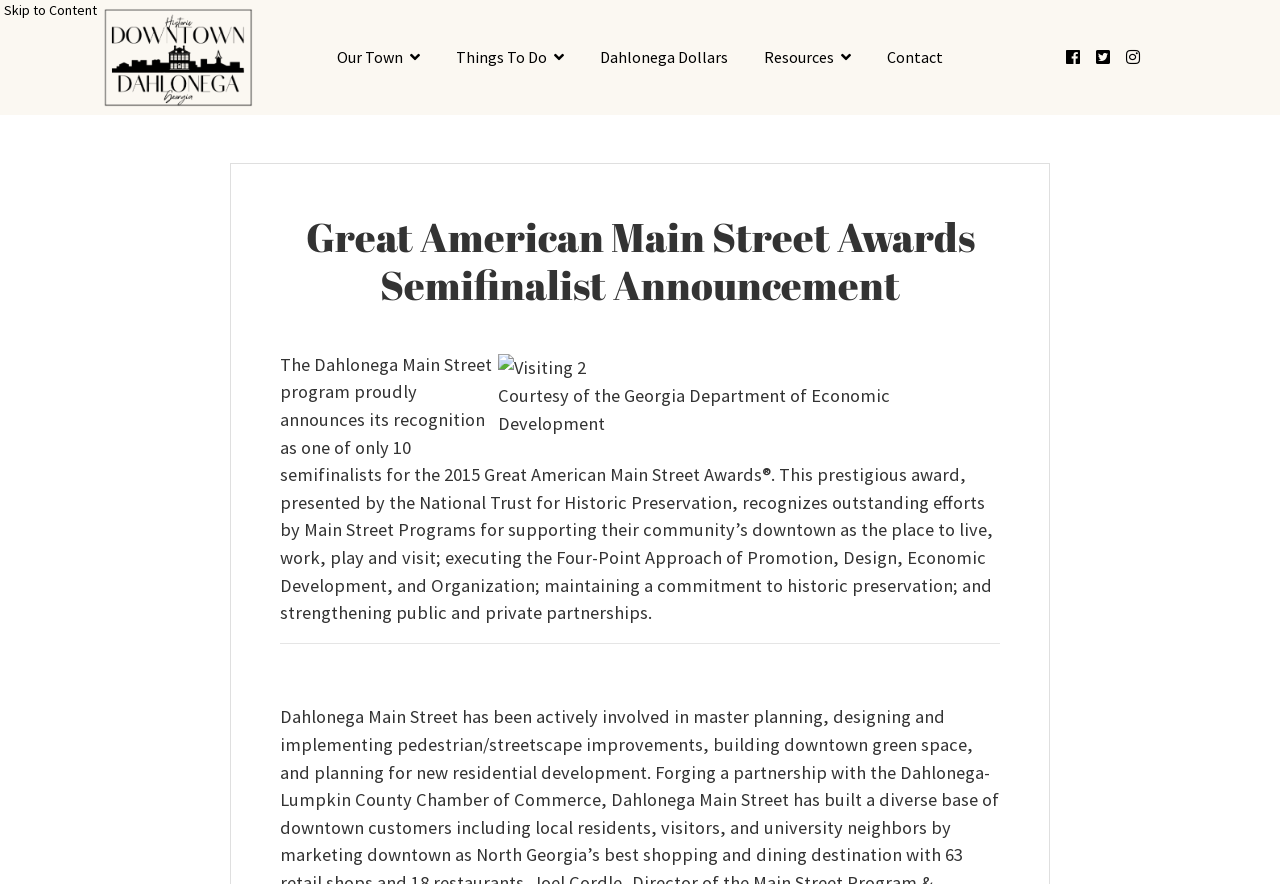Please find the bounding box coordinates of the section that needs to be clicked to achieve this instruction: "Contact us through the 'Contact' link".

[0.687, 0.042, 0.743, 0.087]